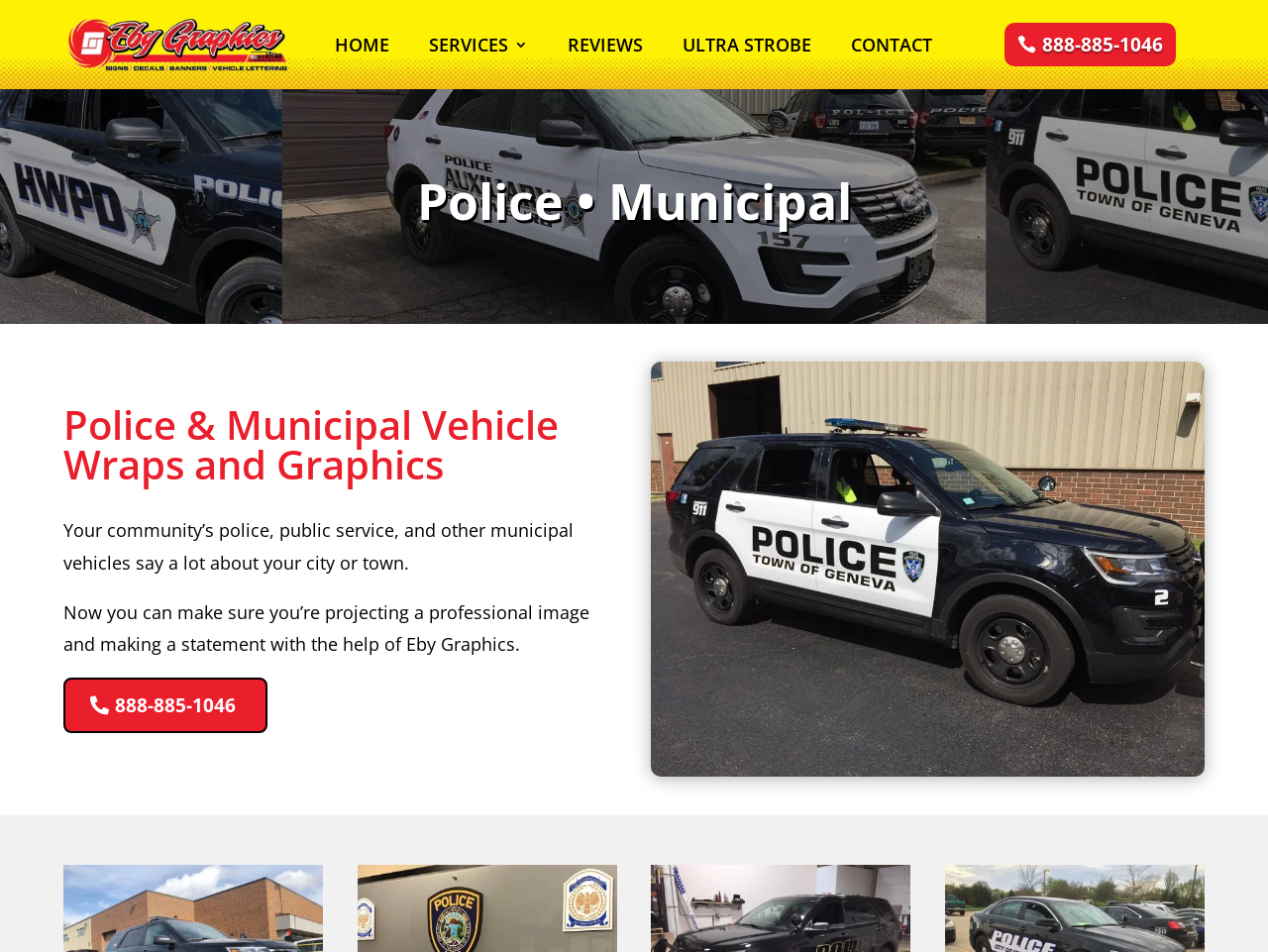How many links are in the top navigation bar?
Offer a detailed and full explanation in response to the question.

I counted the number of link elements in the top navigation bar, which are 'HOME', 'SERVICES 3', 'REVIEWS', 'ULTRA STROBE', and 'CONTACT', and found that there are 5 links in total.